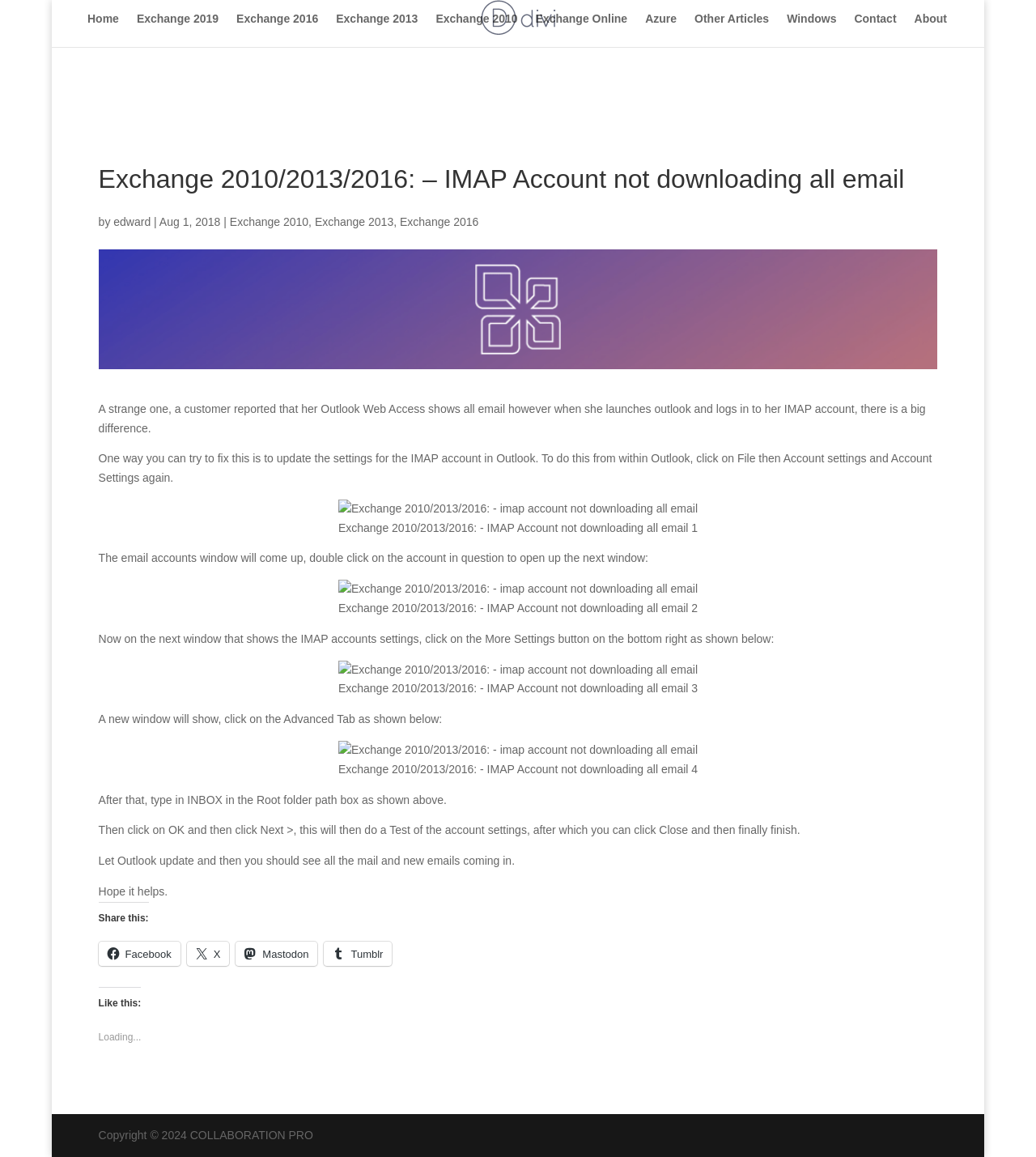What is the primary heading on this webpage?

Exchange 2010/2013/2016: – IMAP Account not downloading all email